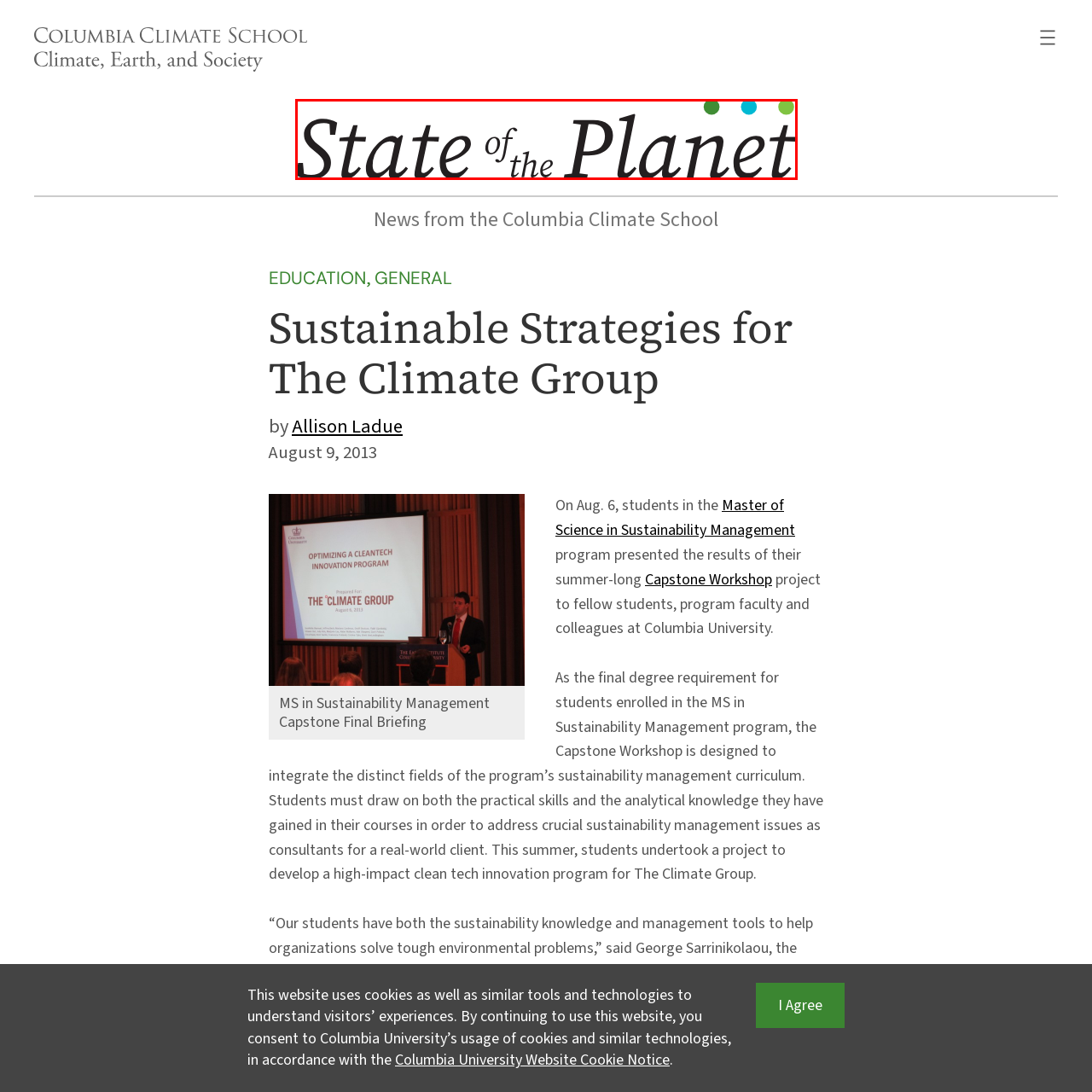How many colored circles are above the word 'Planet'? Study the image bordered by the red bounding box and answer briefly using a single word or a phrase.

Three